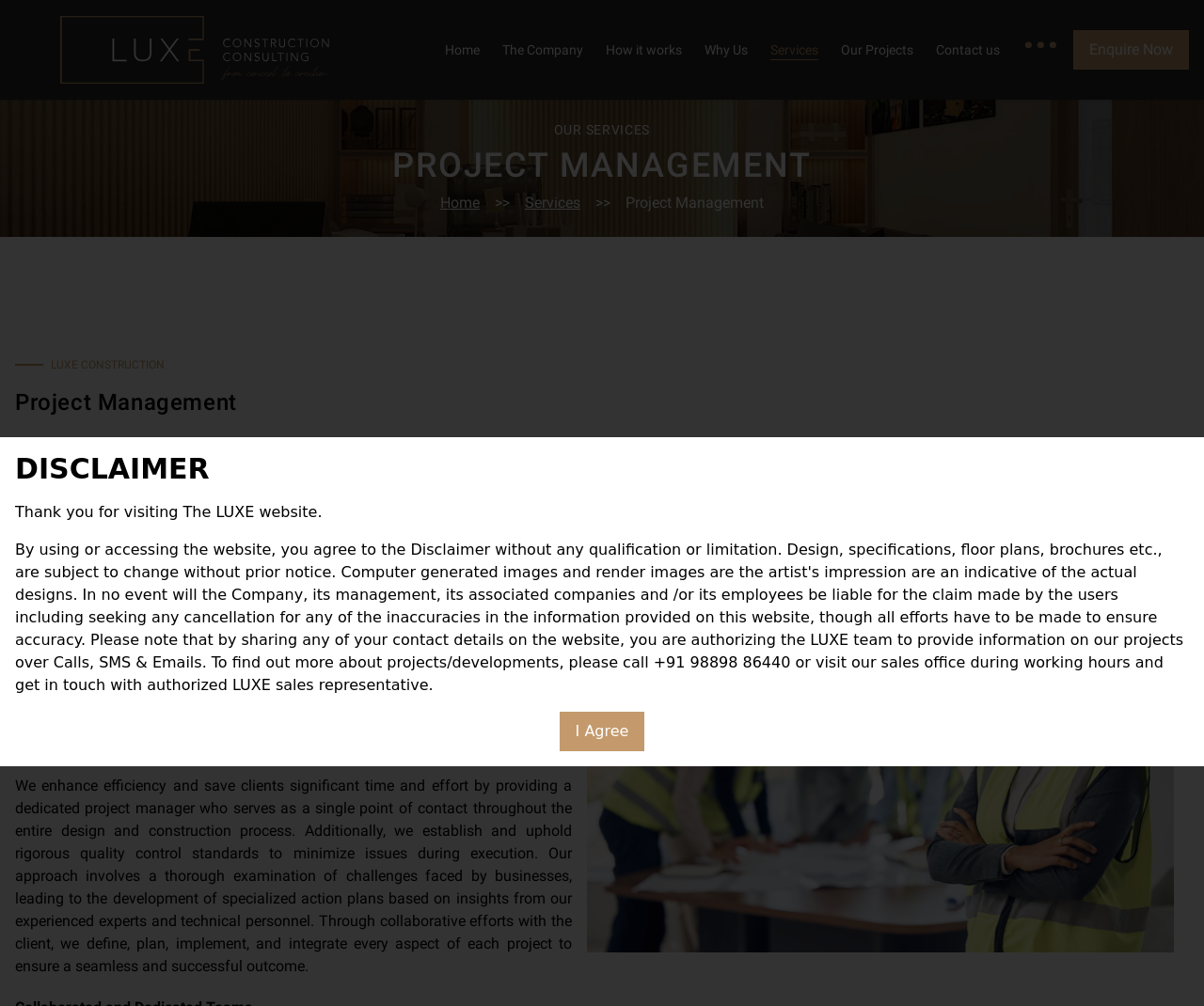Specify the bounding box coordinates of the area to click in order to follow the given instruction: "View 'Our Projects'."

[0.698, 0.042, 0.758, 0.057]